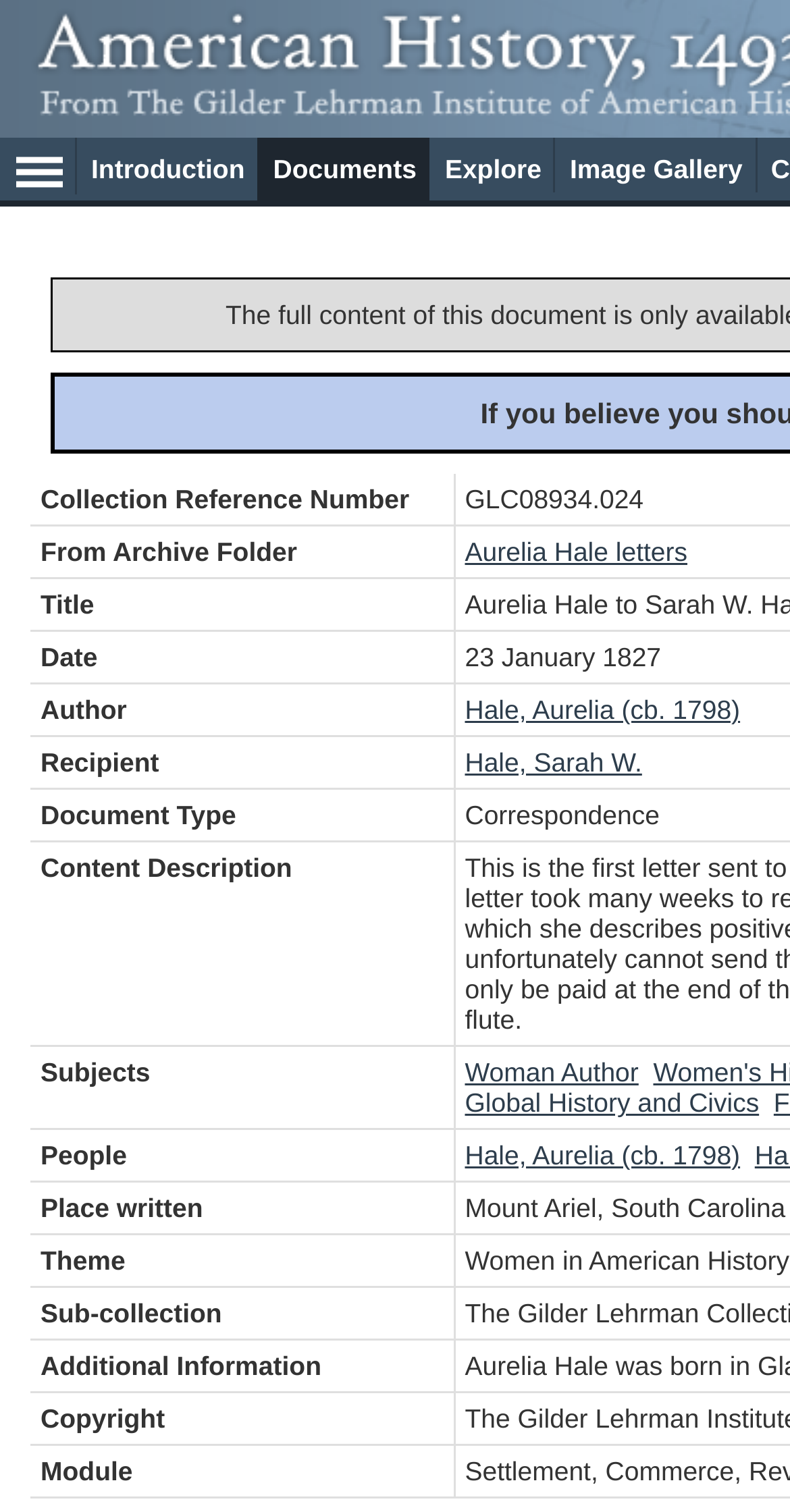What is the date of the document?
Answer with a single word or phrase, using the screenshot for reference.

23 January 1827